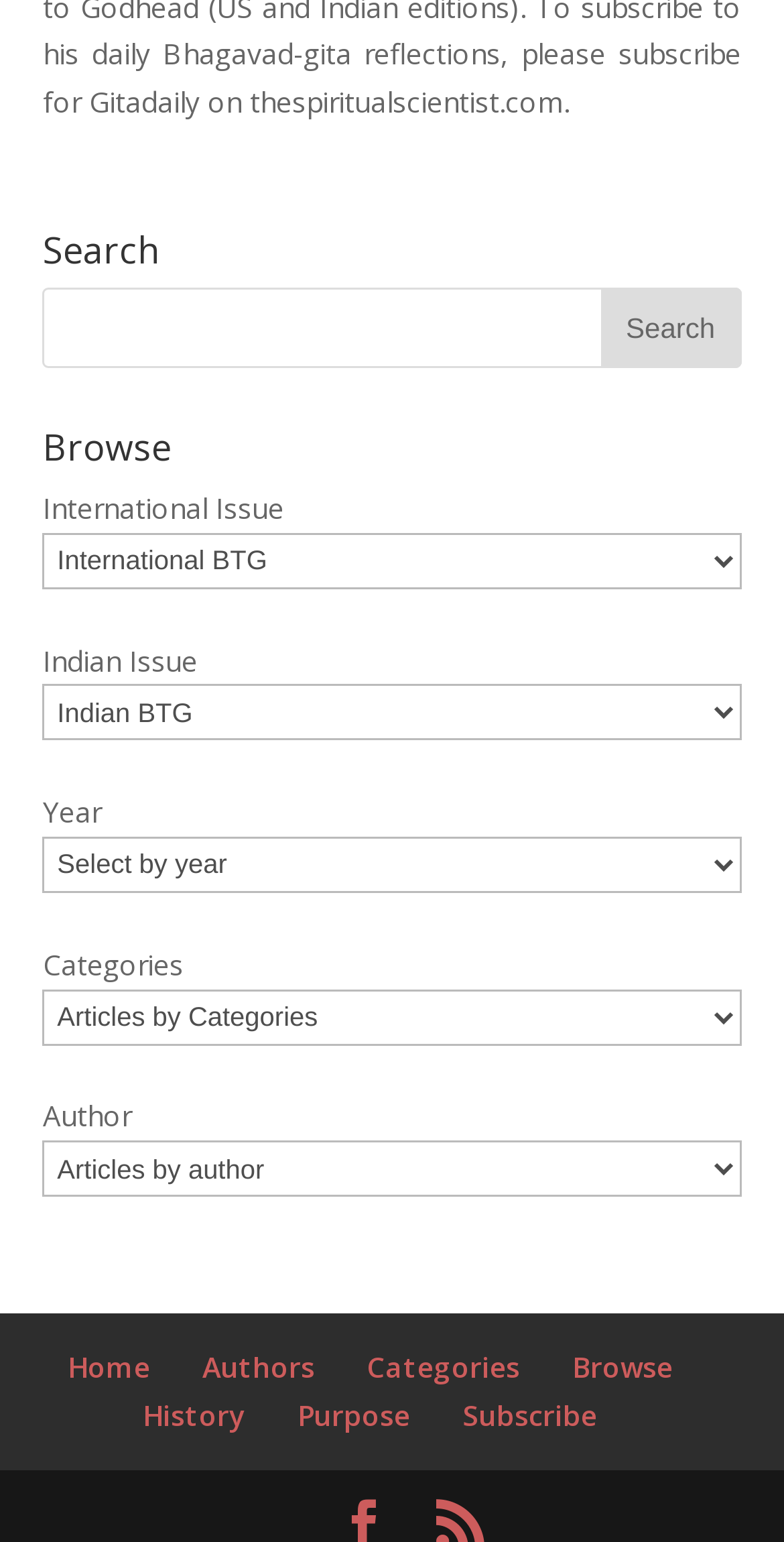Please locate the bounding box coordinates of the element that should be clicked to complete the given instruction: "search for something".

[0.055, 0.186, 0.945, 0.239]